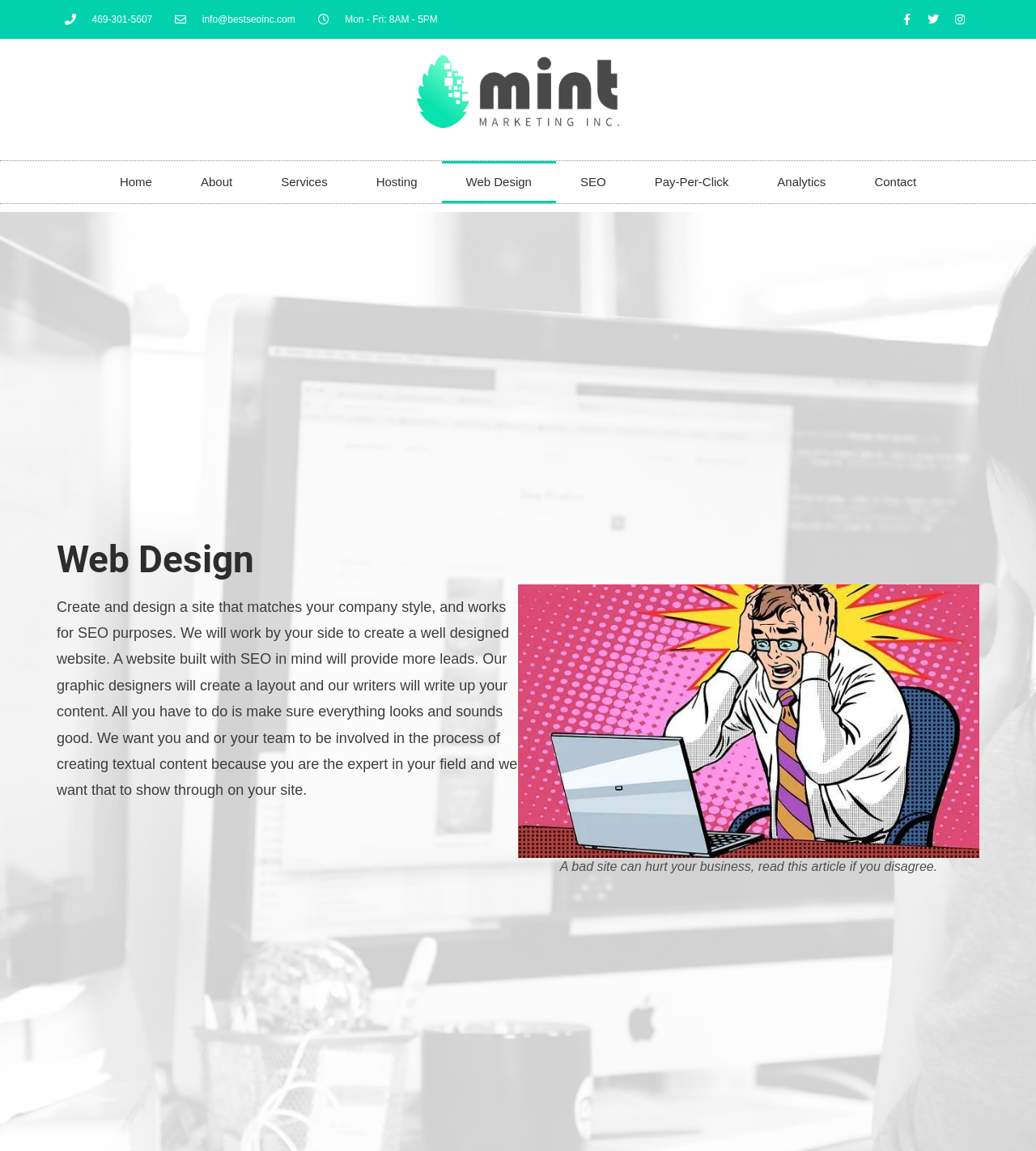Please locate the bounding box coordinates of the region I need to click to follow this instruction: "Contact us via email".

[0.169, 0.011, 0.285, 0.023]